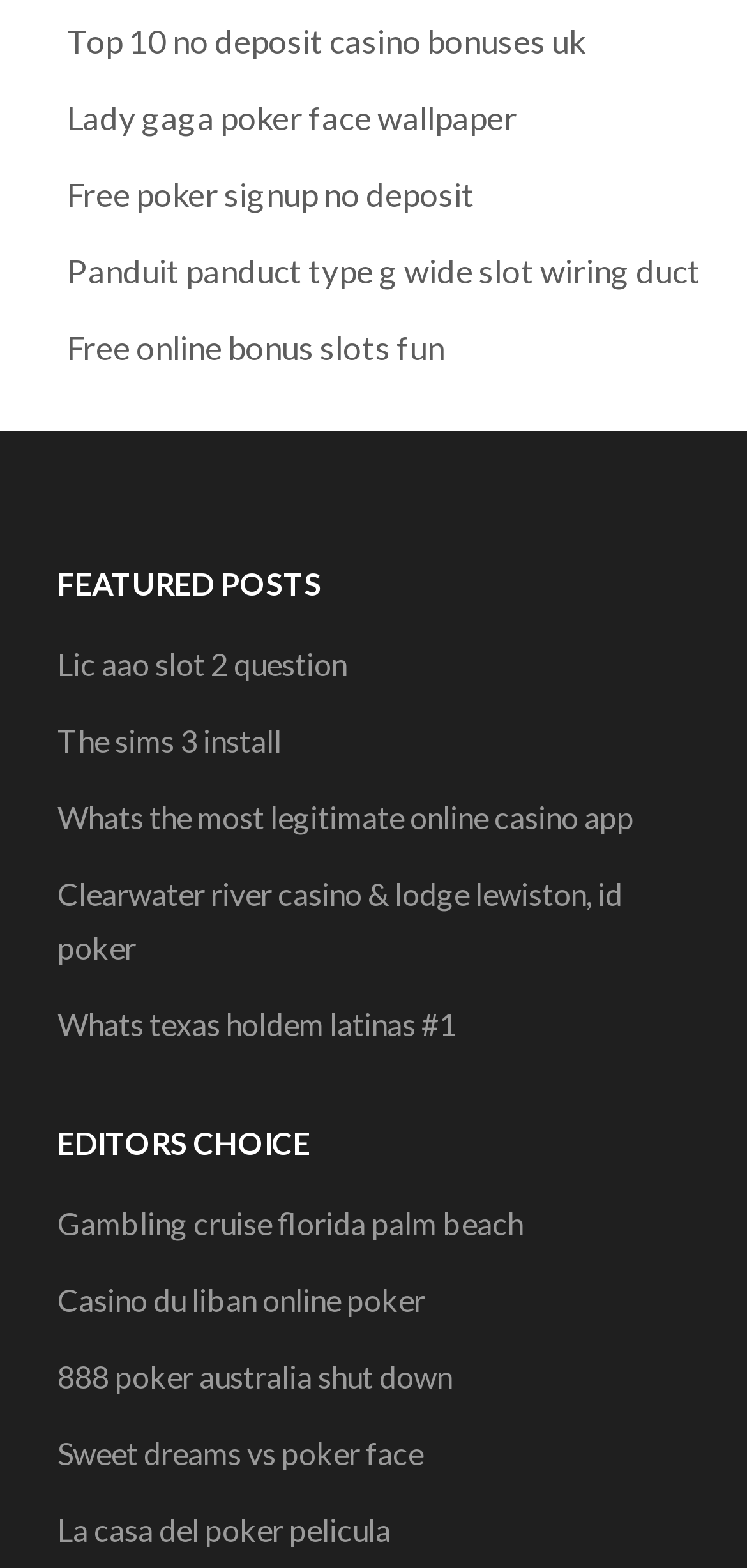From the details in the image, provide a thorough response to the question: What is the topic of the first link on the webpage?

By analyzing the text of the first link, 'Top 10 no deposit casino bonuses uk', I can infer that the topic of the link is related to no deposit casino bonuses, specifically in the UK.